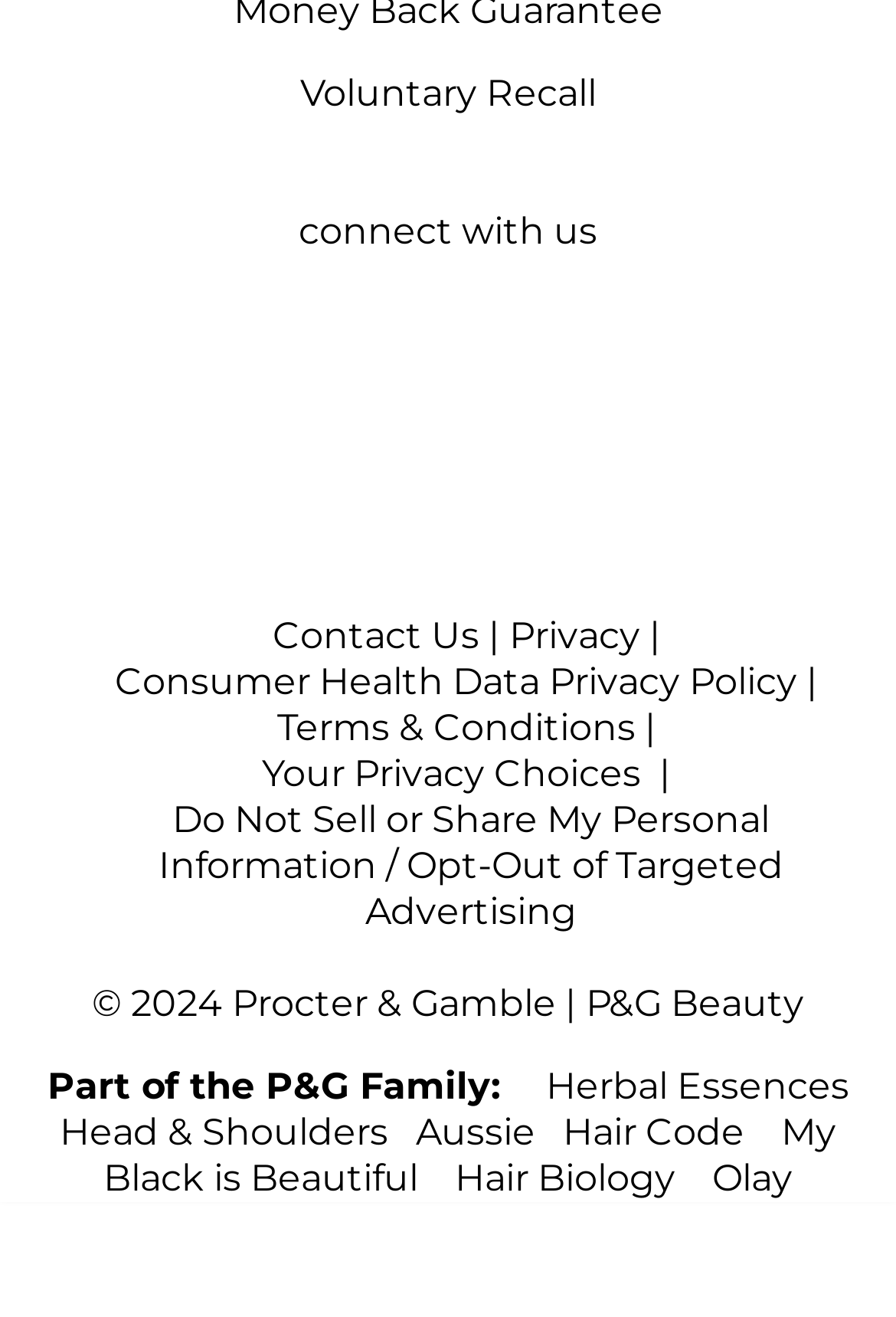Respond to the question below with a concise word or phrase:
What is the year of copyright?

2024